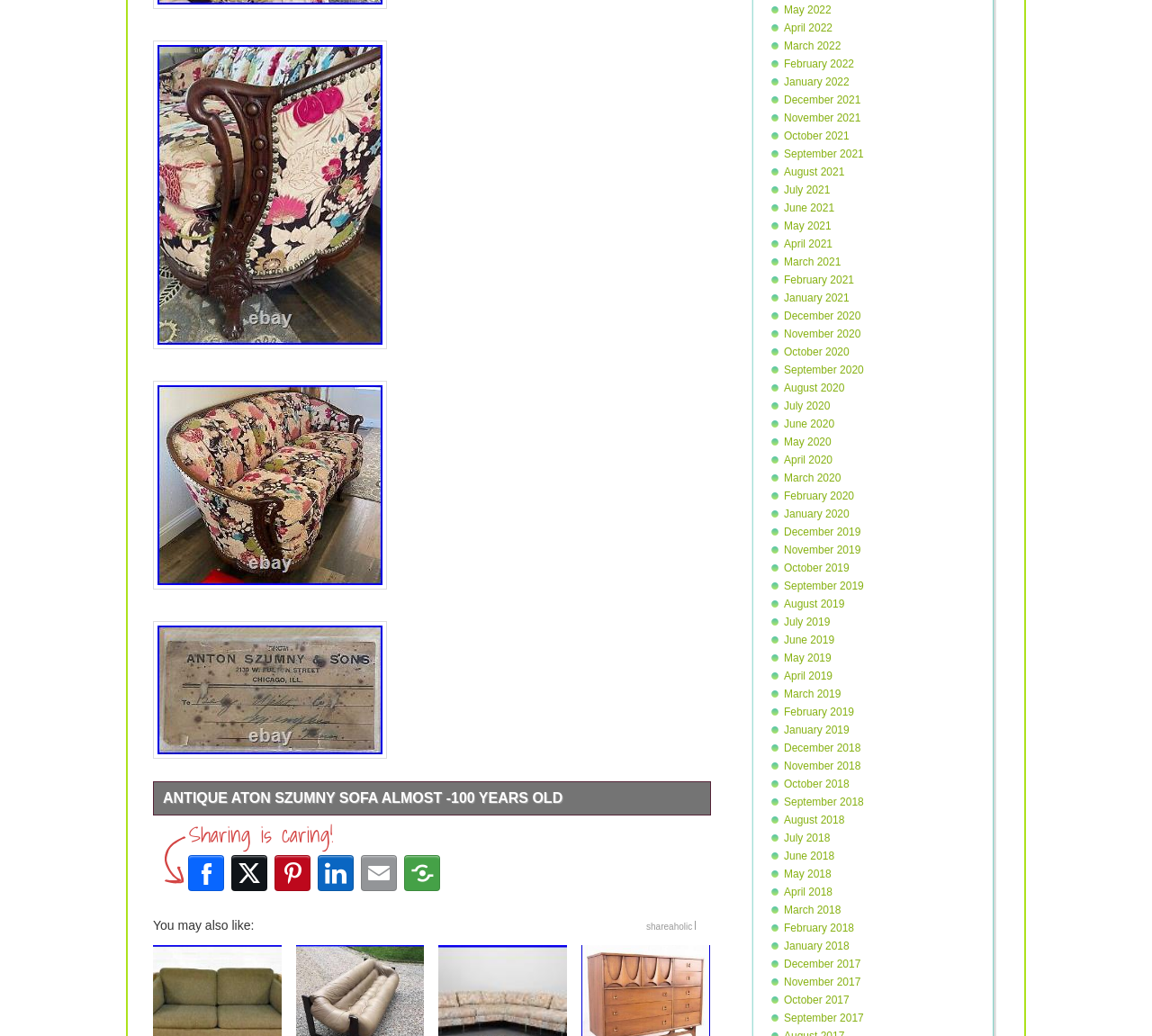Identify the coordinates of the bounding box for the element that must be clicked to accomplish the instruction: "Pin to Pinterest".

[0.235, 0.822, 0.273, 0.864]